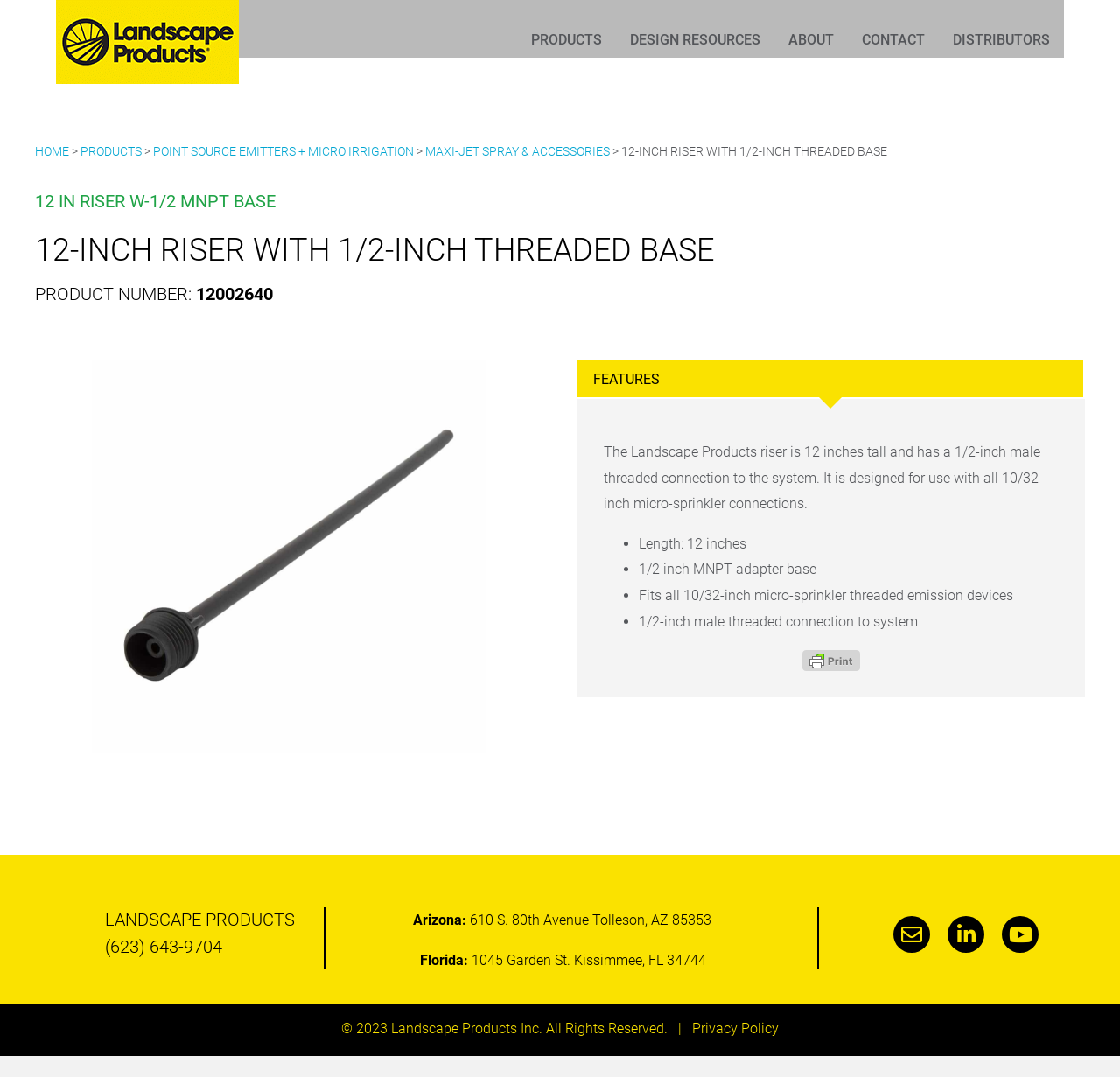What is the product number of the 12-inch riser?
Using the image, give a concise answer in the form of a single word or short phrase.

12002640